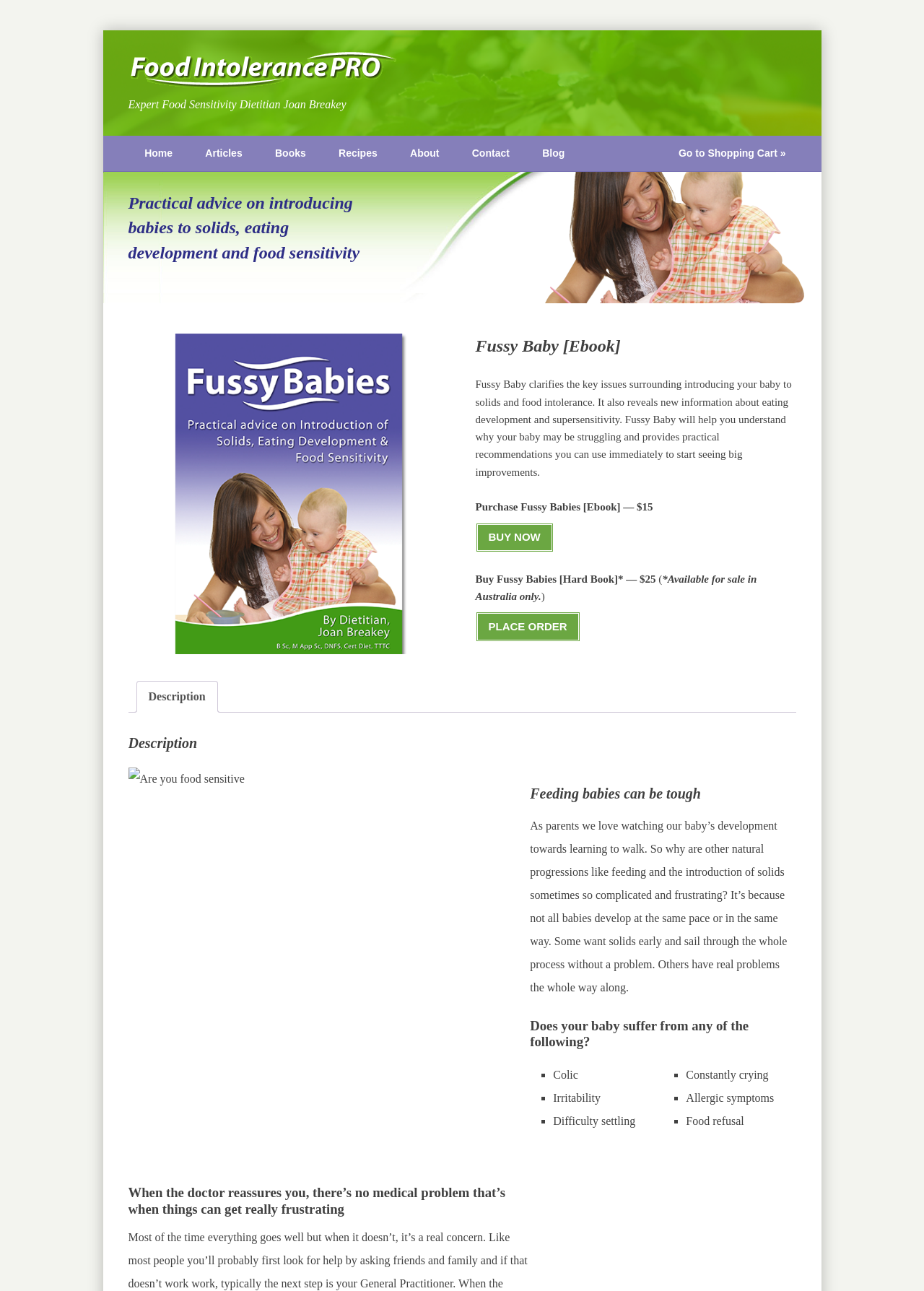Specify the bounding box coordinates of the element's area that should be clicked to execute the given instruction: "Purchase Fussy Babies [Ebook]". The coordinates should be four float numbers between 0 and 1, i.e., [left, top, right, bottom].

[0.514, 0.405, 0.599, 0.428]